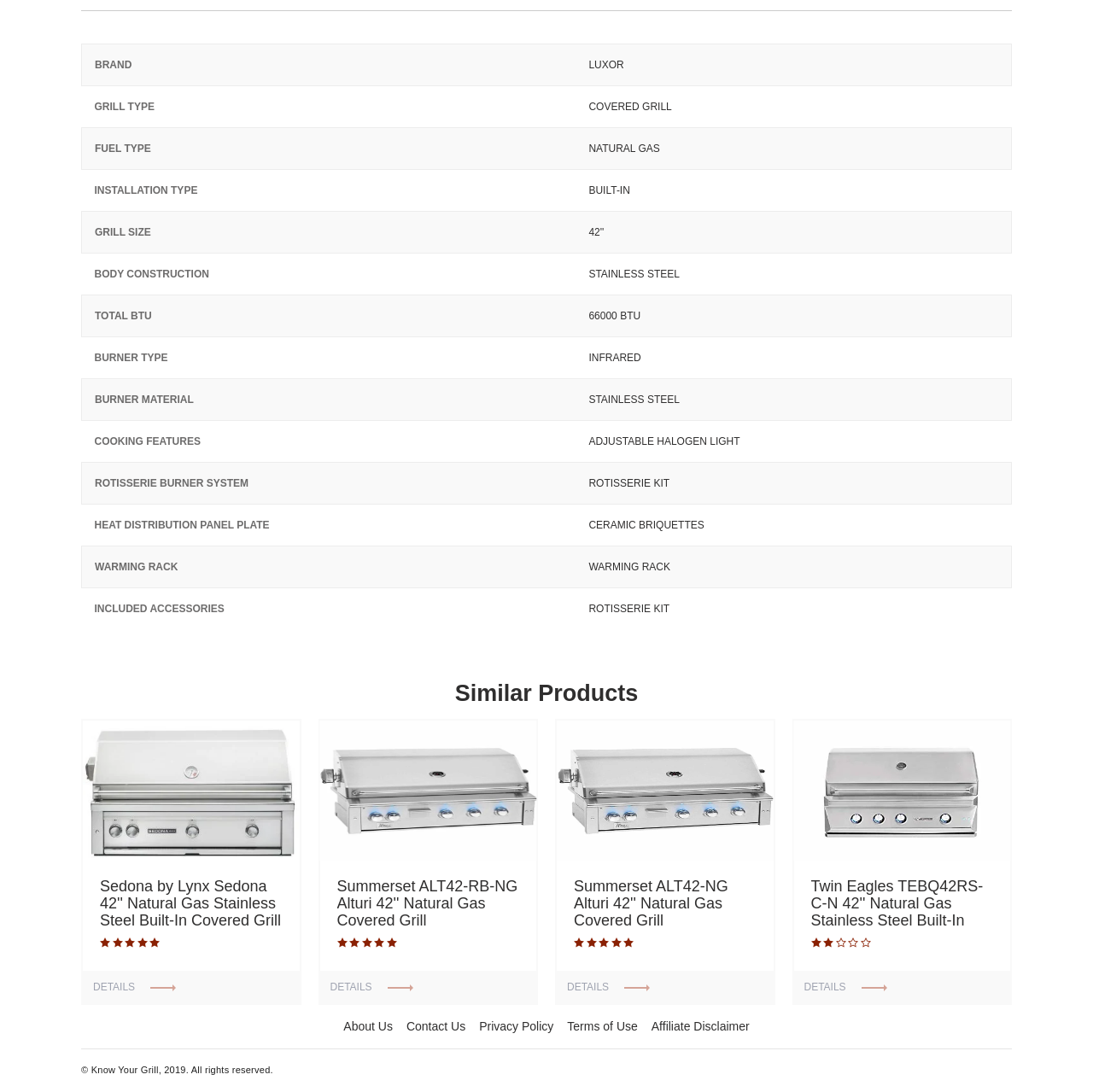Locate the bounding box coordinates of the clickable area needed to fulfill the instruction: "View Twin Eagles TEBQ42RS-C-N 42'' Natural Gas Stainless Steel Built-In Covered Grill details".

[0.725, 0.658, 0.926, 0.92]